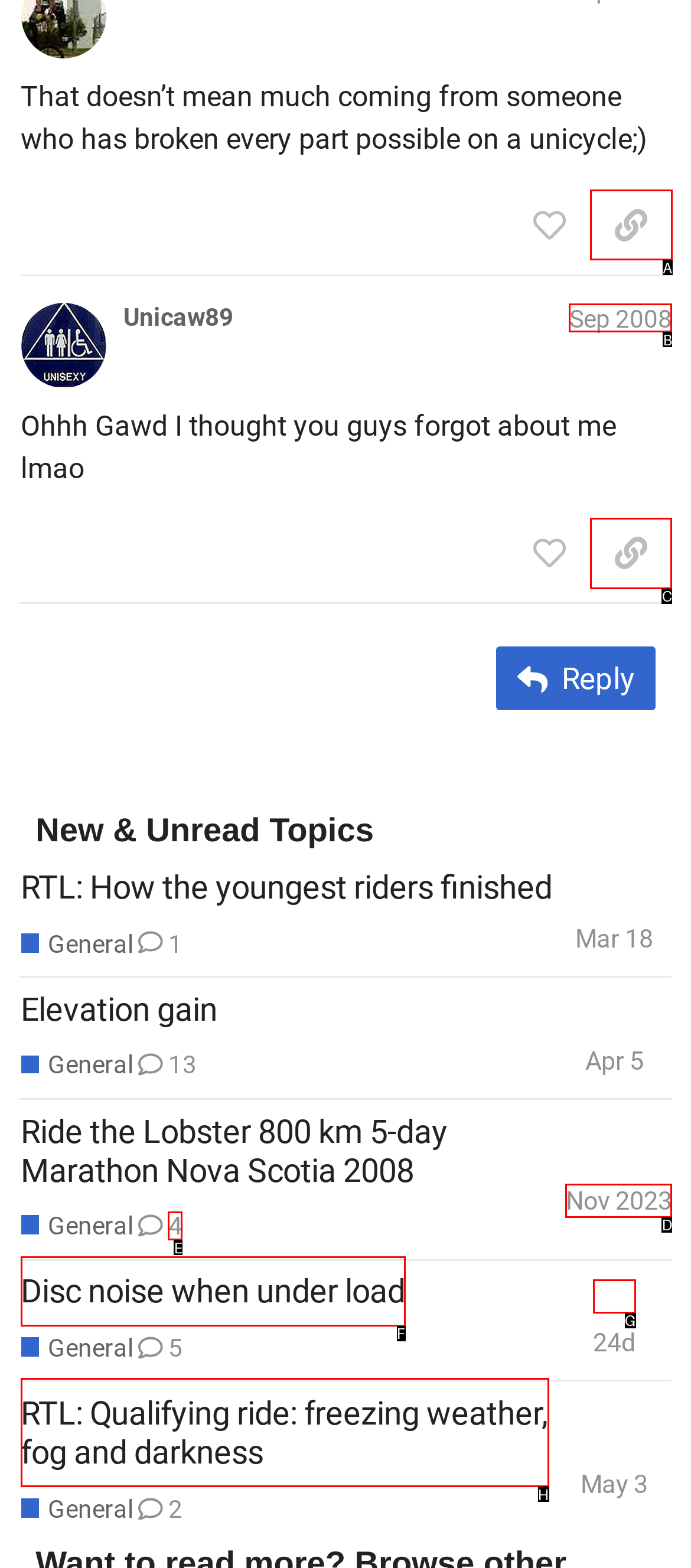Select the letter associated with the UI element you need to click to perform the following action: Copy a link to this post to clipboard
Reply with the correct letter from the options provided.

A